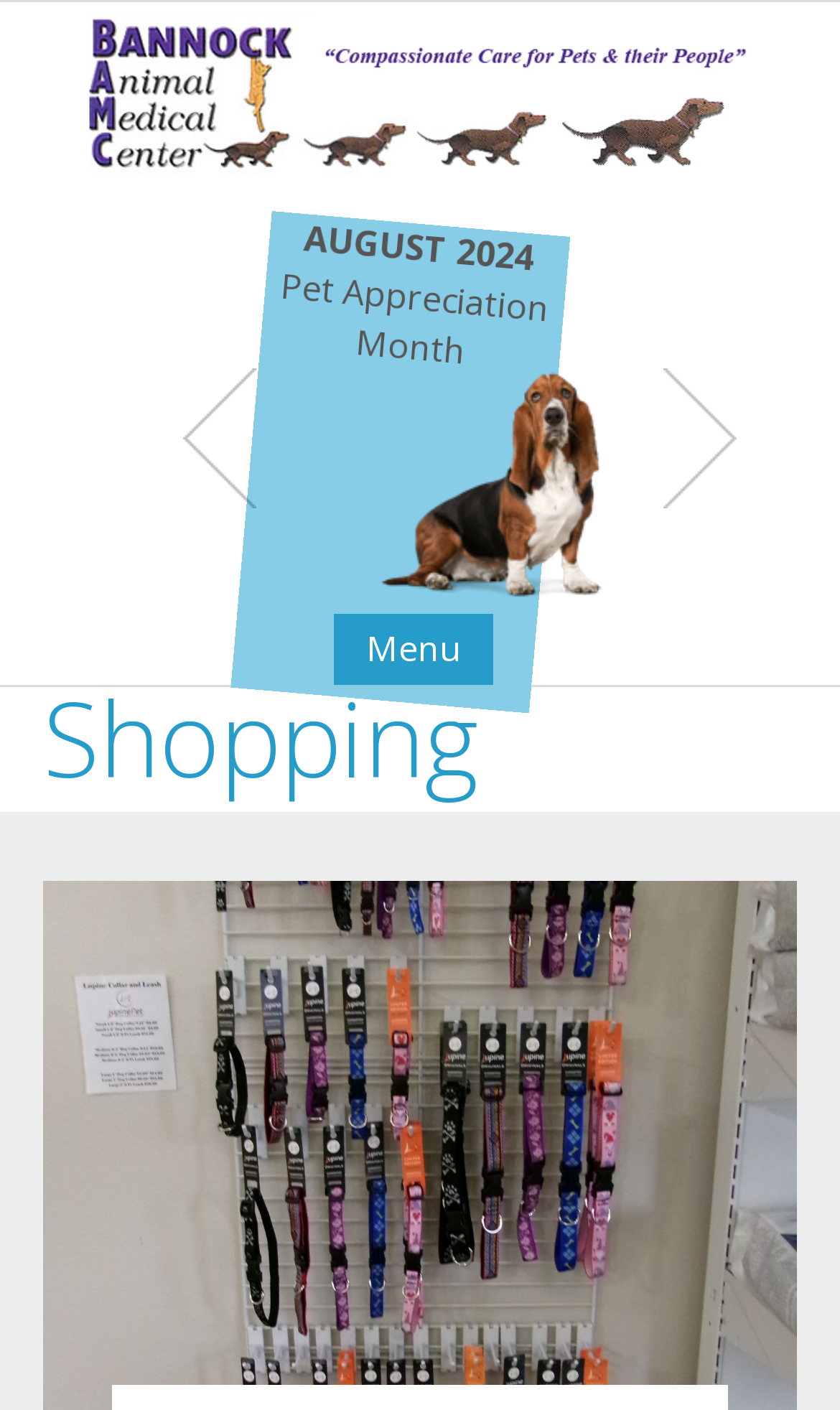Detail the features and information presented on the webpage.

The webpage is about the Bannock Animal Medical Center's shopping page. At the top, there is a logo of the medical center, which is an image with a link to the center's homepage. Below the logo, there is a section highlighting Pet Appreciation Month in August 2024. This section contains a heading and a decorative image.

To the left of the Pet Appreciation Month section, there are six navigation links: Home, About US, Services, Packages, Contact US, and Shopping. These links are stacked vertically, with the Shopping link being the last one.

On the right side of the page, there are two links, one above the other, with no text or image descriptions. Below these links, there is a button labeled "Menu".

The main content of the page is headed by a "Shopping" heading, which spans almost the entire width of the page.